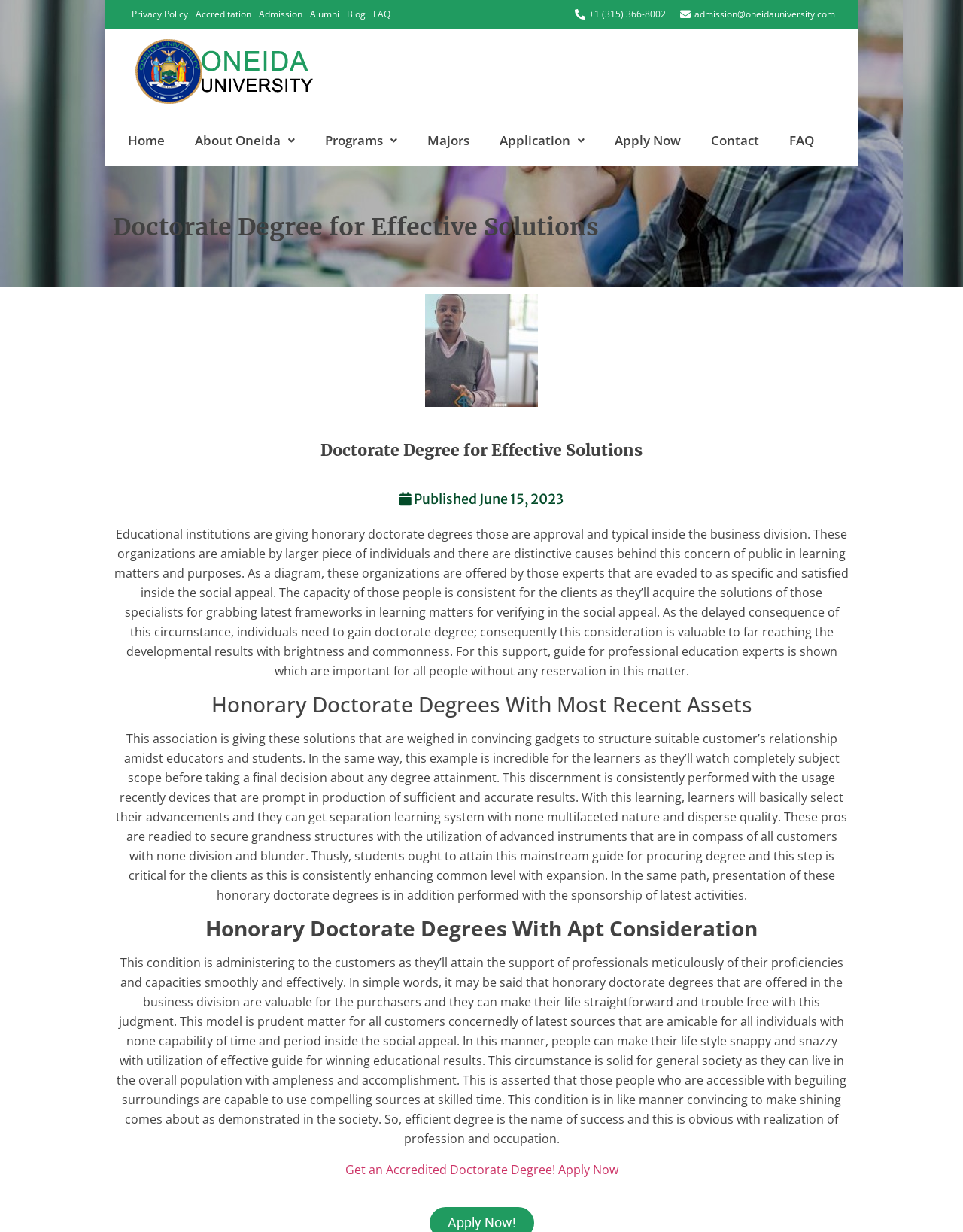What is the phone number of Oneida University?
Answer the question with a single word or phrase by looking at the picture.

+1 (315) 366-8002